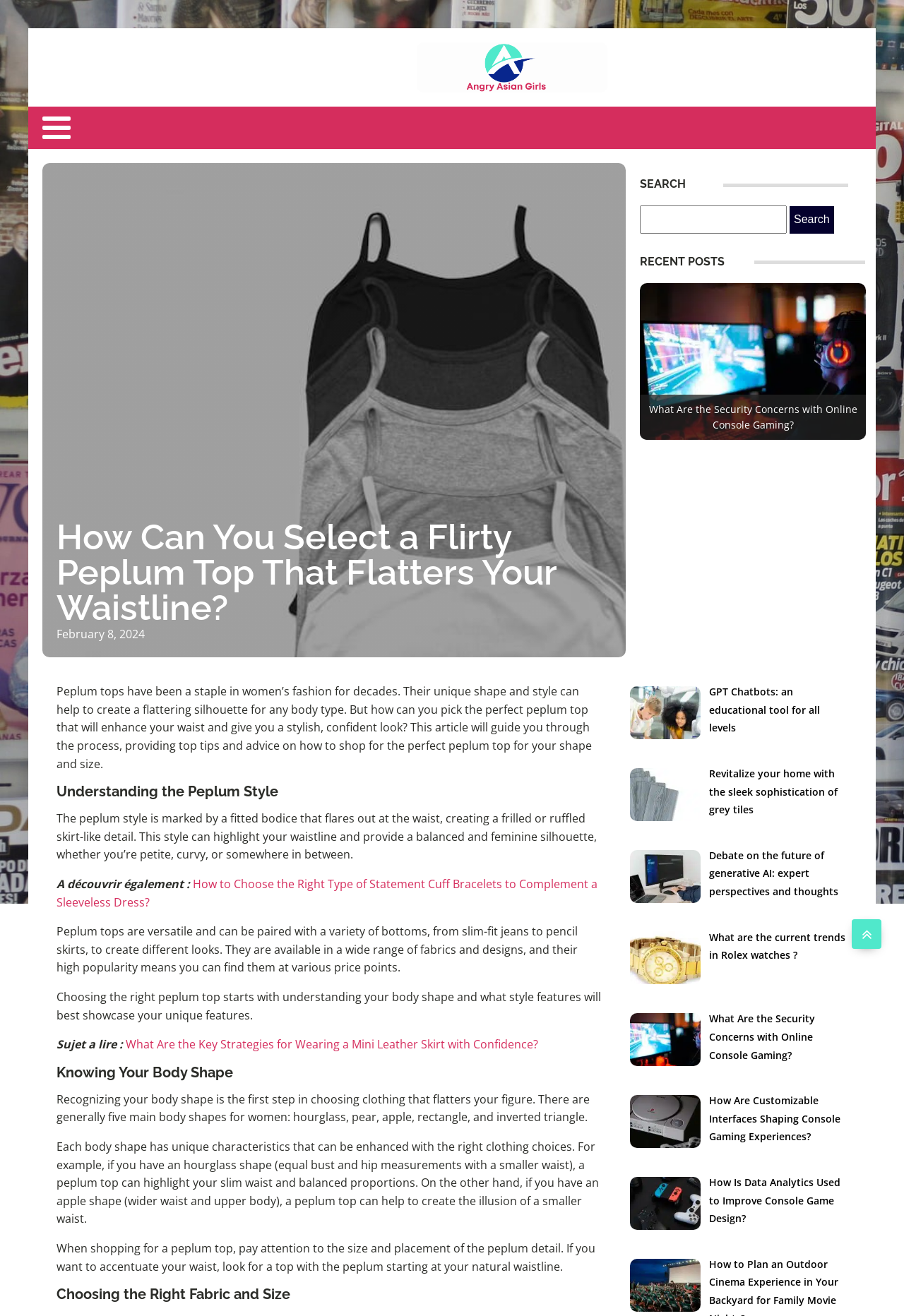Find the bounding box coordinates for the area you need to click to carry out the instruction: "Click on the link 'What Are the Key Strategies for Wearing a Mini Leather Skirt with Confidence?'". The coordinates should be four float numbers between 0 and 1, indicated as [left, top, right, bottom].

[0.139, 0.788, 0.595, 0.799]